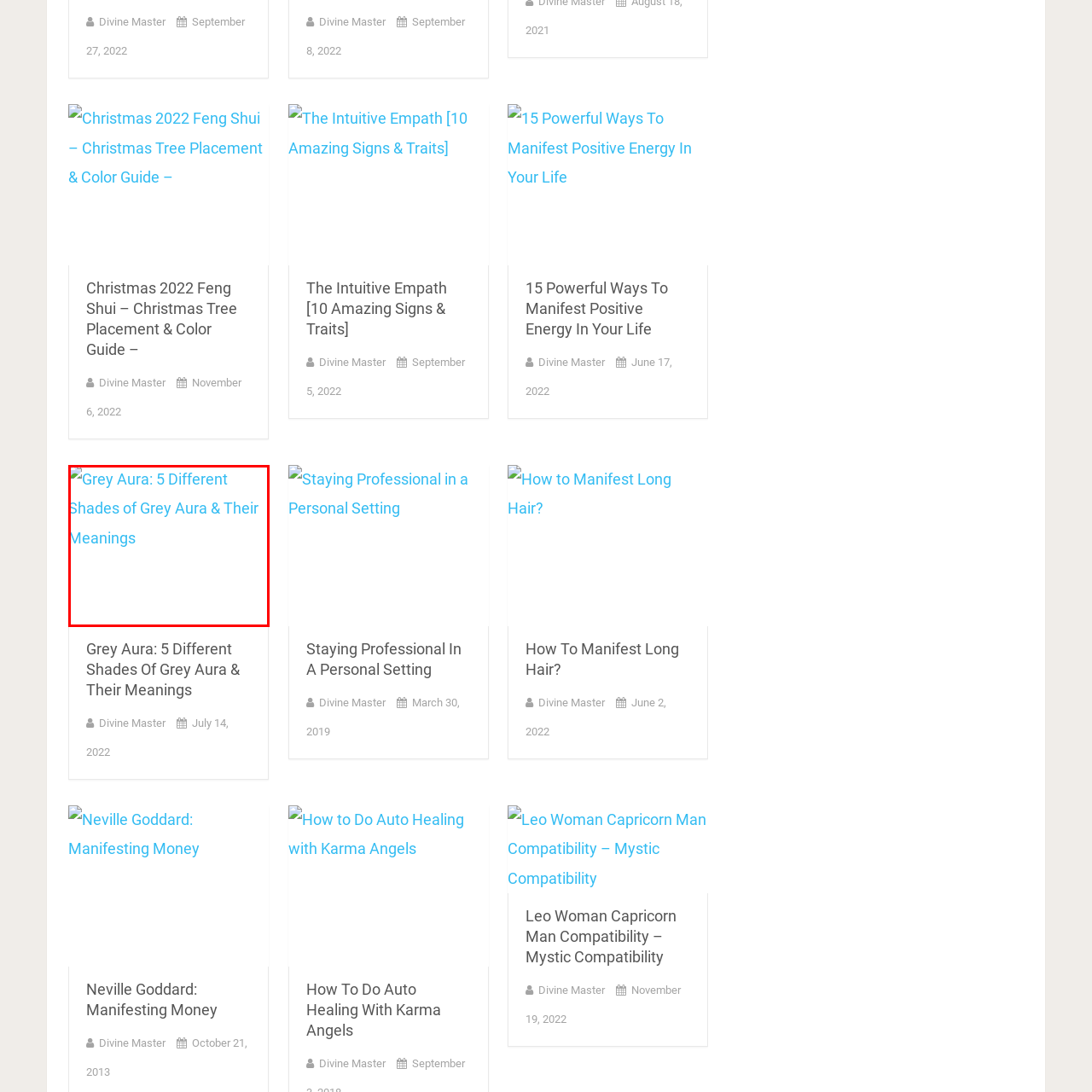Provide a detailed account of the visual content within the red-outlined section of the image.

The image associated with the article titled "Grey Aura: 5 Different Shades of Grey Aura & Their Meanings" provides visual insight into the concept of a grey aura, often linked to neutrality, balance, and potential emotional complexities. Accompanying the title, the article seeks to explore the various interpretations and implications of different shades of grey in aura readings, enhancing readers' understanding of how these colors can influence spiritual and emotional well-being. Published on July 14, 2022, this content aims to educate readers about the subtle messages conveyed by a grey aura and its significant meanings in the realm of spiritual practices.